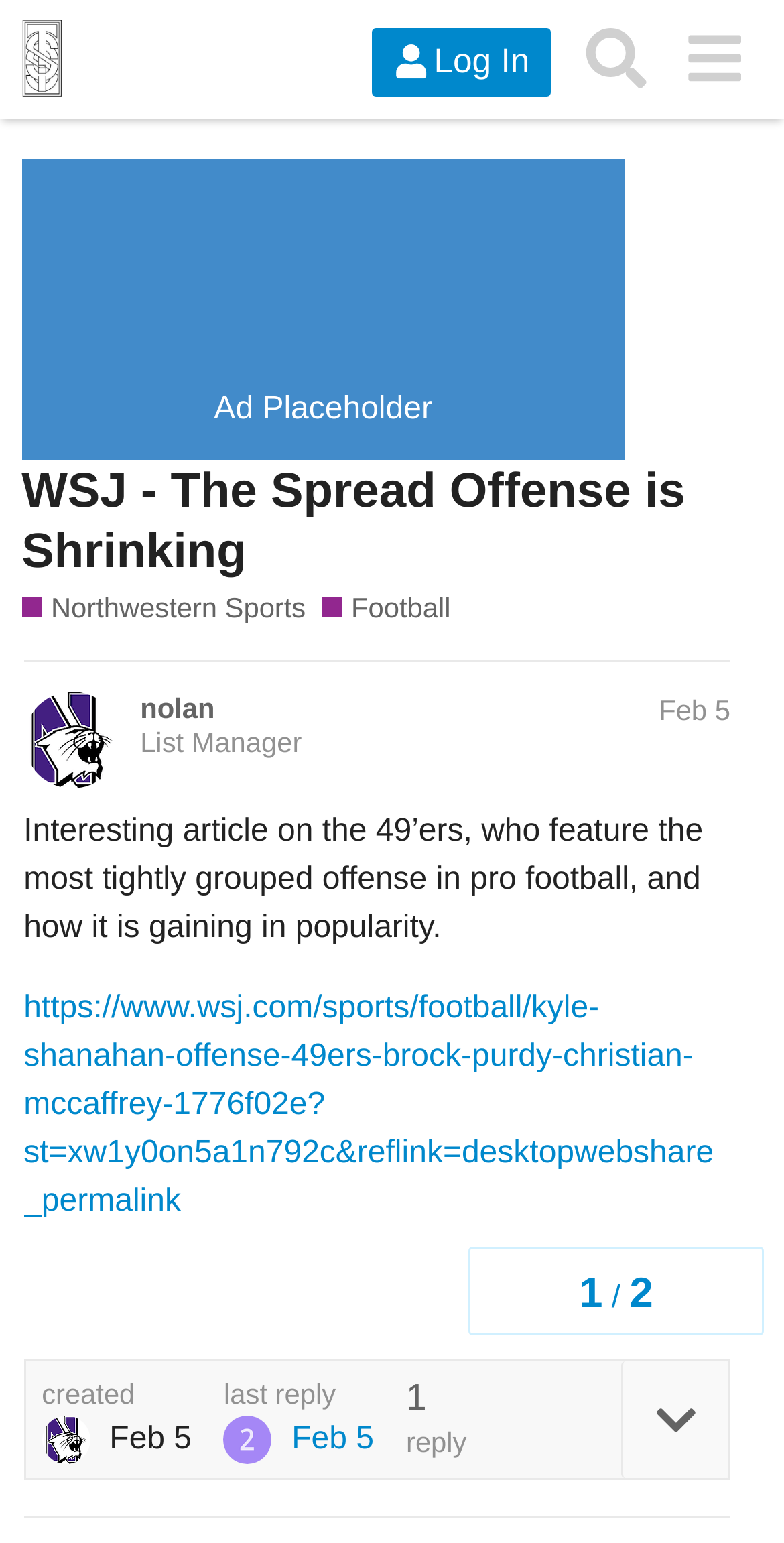Please specify the bounding box coordinates in the format (top-left x, top-left y, bottom-right x, bottom-right y), with all values as floating point numbers between 0 and 1. Identify the bounding box of the UI element described by: Northwestern Sports

[0.027, 0.382, 0.39, 0.407]